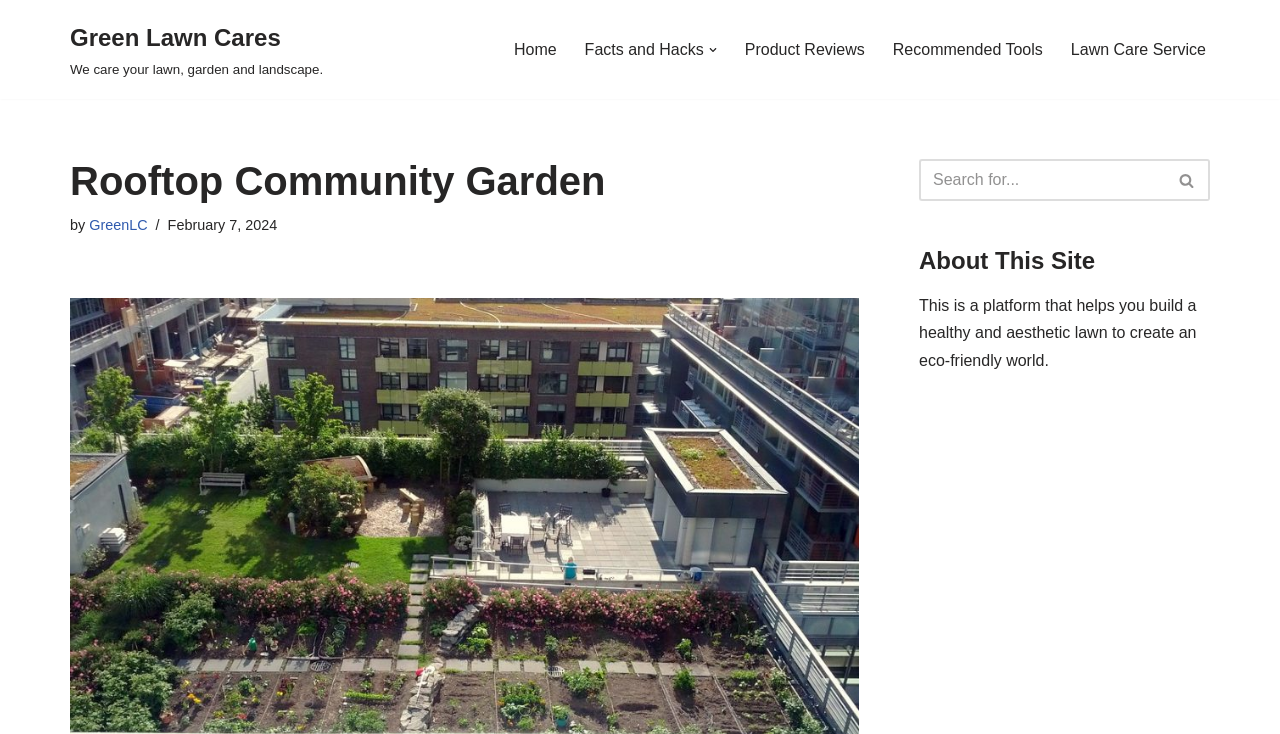Examine the image carefully and respond to the question with a detailed answer: 
What is the date of the latest article?

The date of the latest article can be found in the time element which is located below the heading 'Rooftop Community Garden'. The text inside this time element is 'February 7, 2024'.